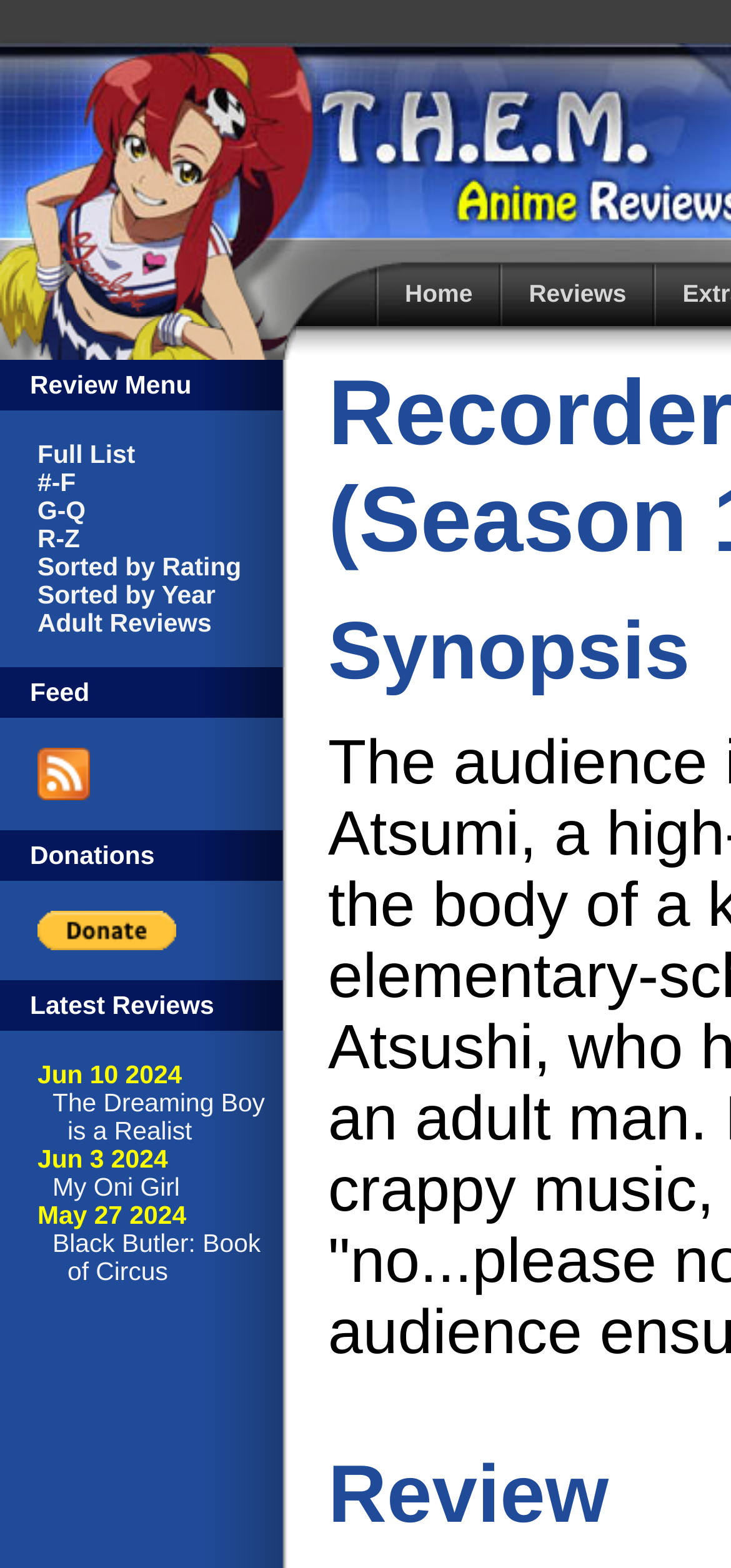Identify and provide the text of the main header on the webpage.

Recorder and Randsell (Season 1)